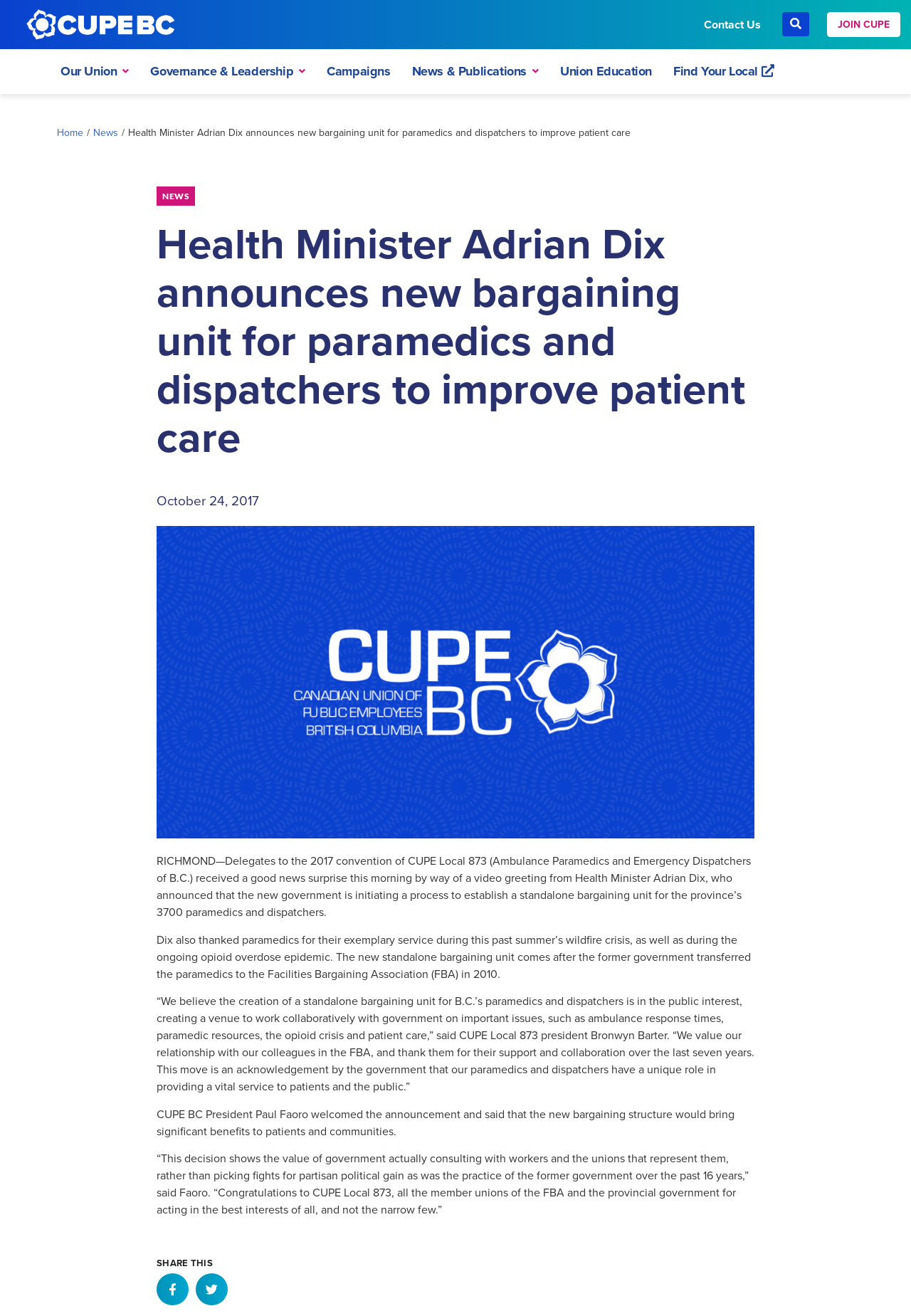Convey a detailed summary of the webpage, mentioning all key elements.

This webpage appears to be a news article or press release from CUPE (Canadian Union of Public Employees) Local 873, Ambulance Paramedics and Emergency Dispatchers of B.C. The page has a prominent heading that reads "Health Minister Adrian Dix announces new bargaining unit for paramedics and dispatchers to improve patient care".

At the top of the page, there are several links to different sections of the website, including "Our Union", "Governance & Leadership", "Campaigns", "News & Publications", "Union Education", "Find Your Local", and "Contact Us". These links are arranged horizontally across the top of the page.

Below the heading, there is a figure or image, likely a photo or graphic related to the news article. The article itself is divided into several paragraphs of text, which describe the announcement by Health Minister Adrian Dix to establish a standalone bargaining unit for paramedics and dispatchers in British Columbia. The text quotes CUPE Local 873 president Bronwyn Barter and CUPE BC President Paul Faoro, who welcome the announcement and highlight its benefits for patients and communities.

To the right of the article, there is a section with a heading "SHARE THIS", which contains buttons to share the article on Facebook and Twitter. At the very bottom of the page, there are additional links to the website's sections, arranged horizontally.

Overall, the webpage has a clean and organized layout, with a clear focus on presenting the news article and related information.